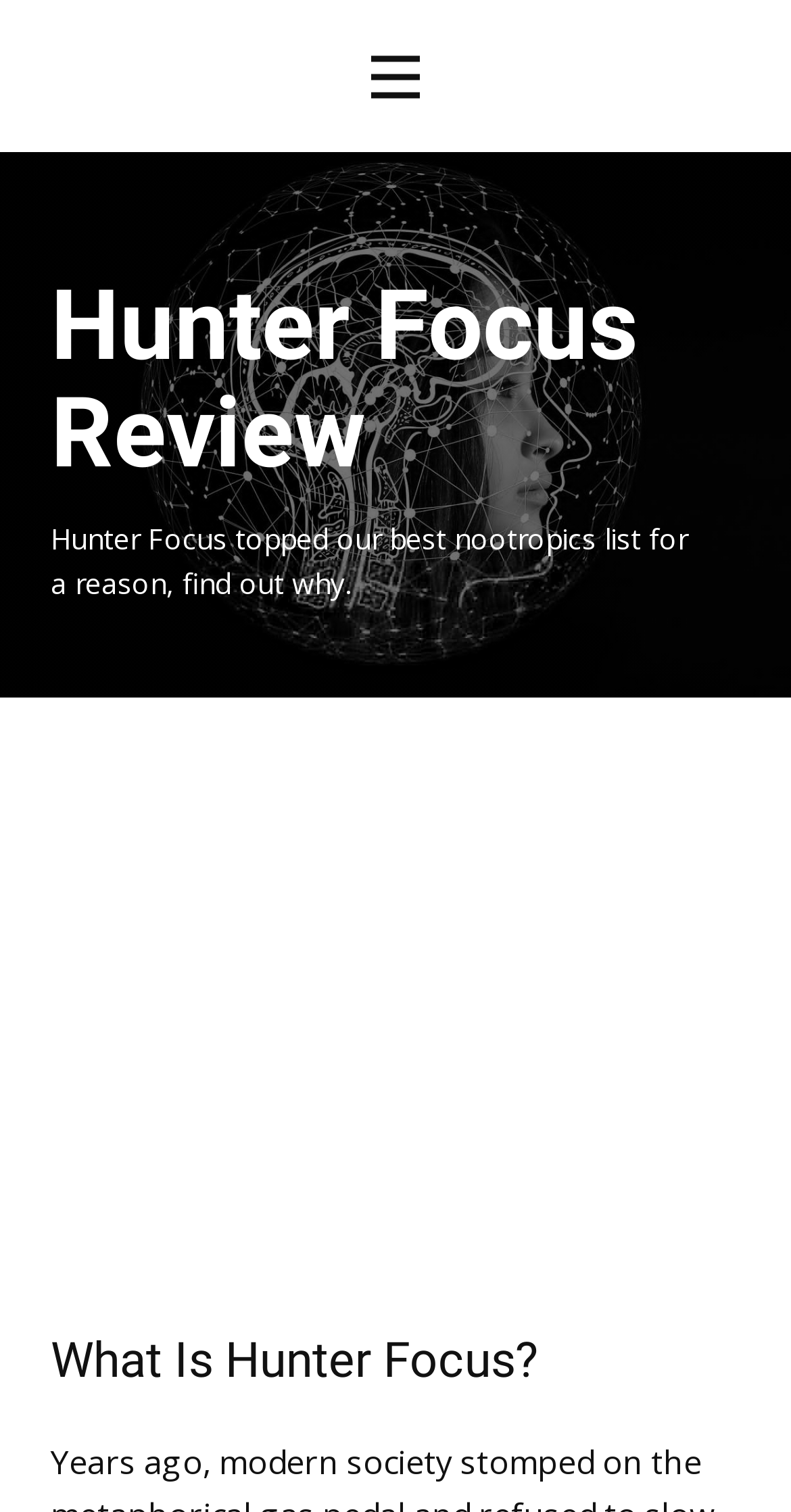Can you extract the headline from the webpage for me?

Hunter Focus Review